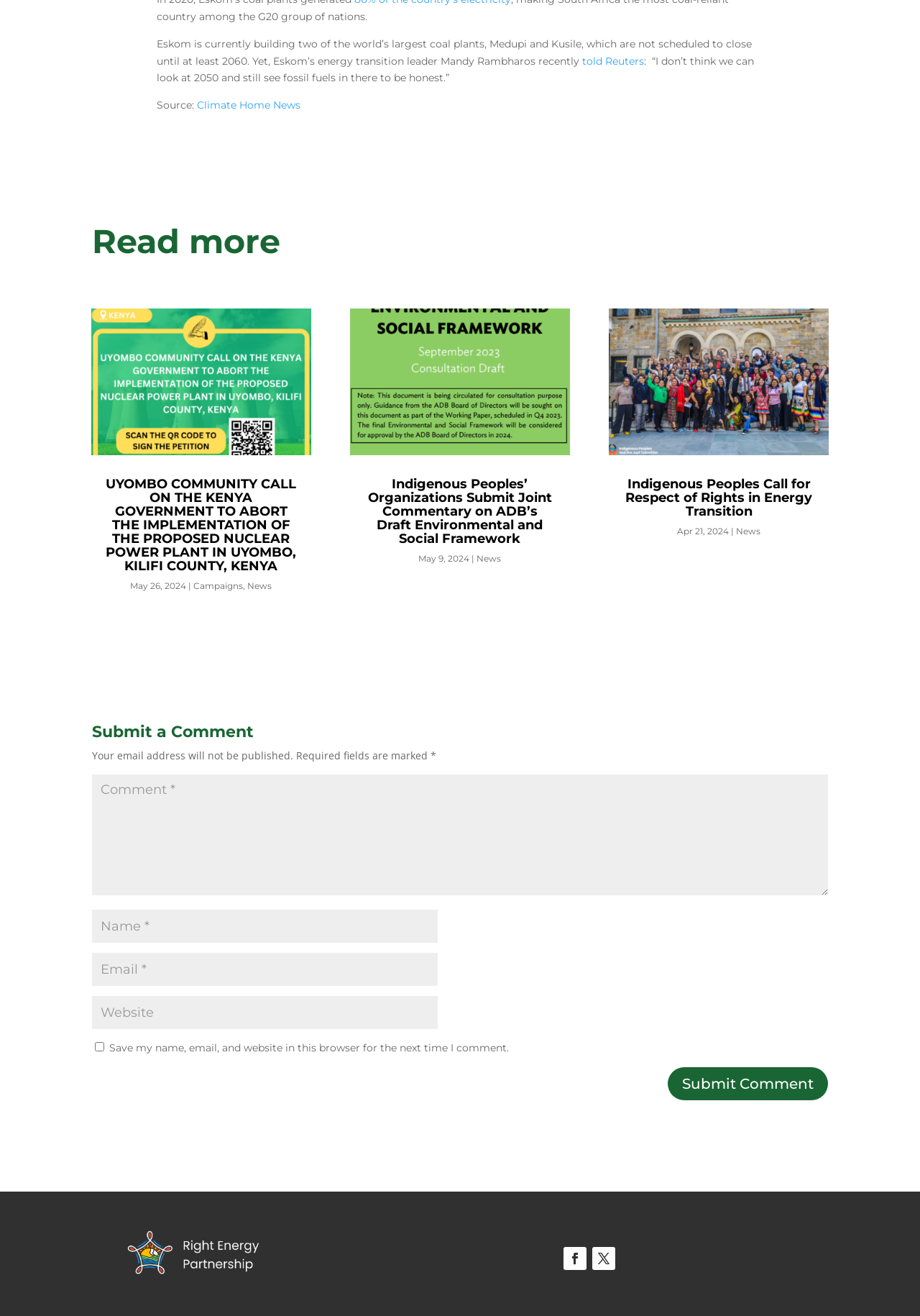What is the date of the article with the heading 'Indigenous Peoples Call for Respect of Rights in Energy Transition'?
Look at the image and answer the question with a single word or phrase.

Apr 21, 2024